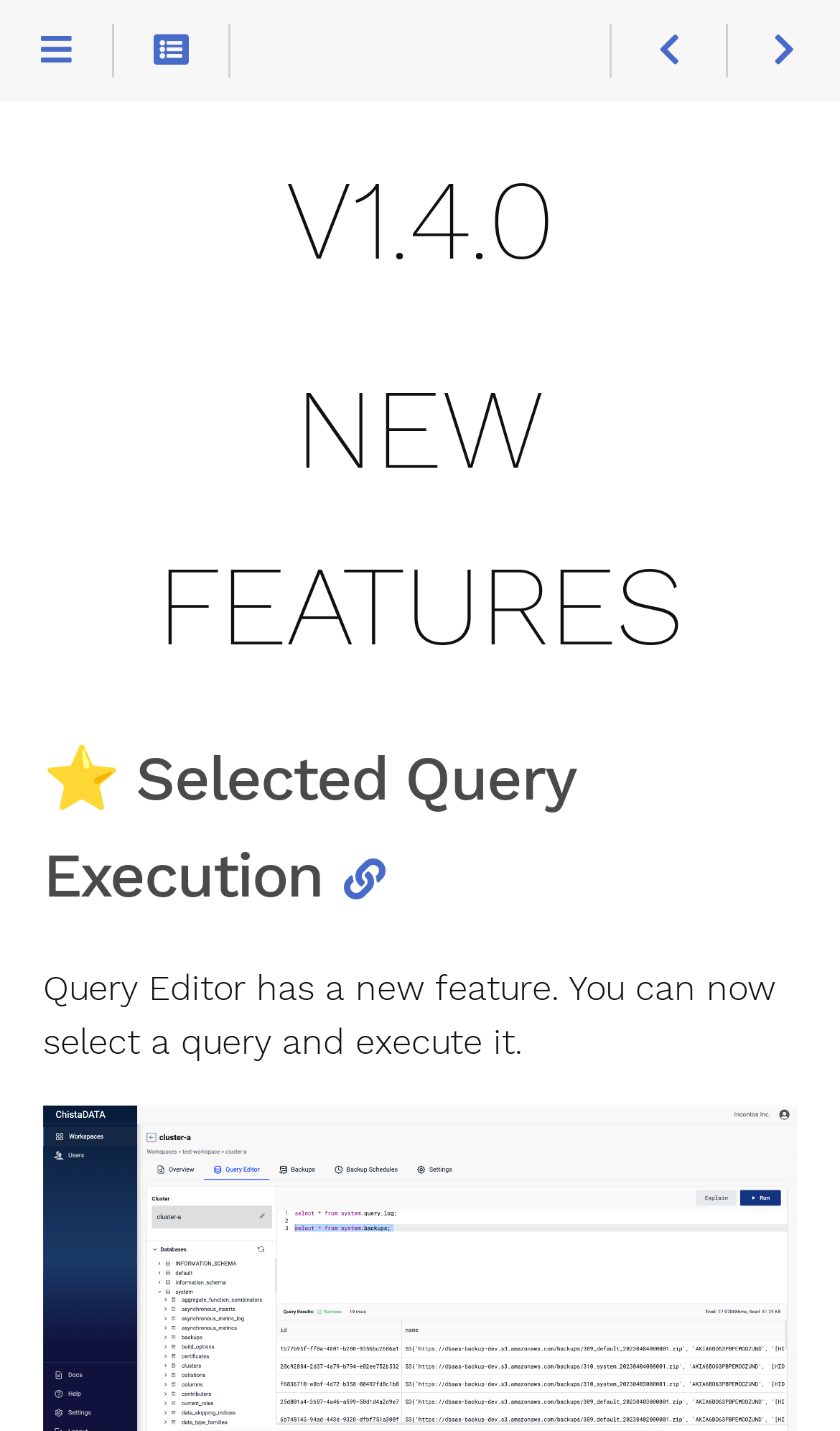Please provide a comprehensive response to the question below by analyzing the image: 
What is the second new feature mentioned on the webpage?

The webpage mentions two new features, the first being 'Selected Query Execution' and the second being 'Default Backup Schedule Editor', which allows users to edit the default backup schedule.